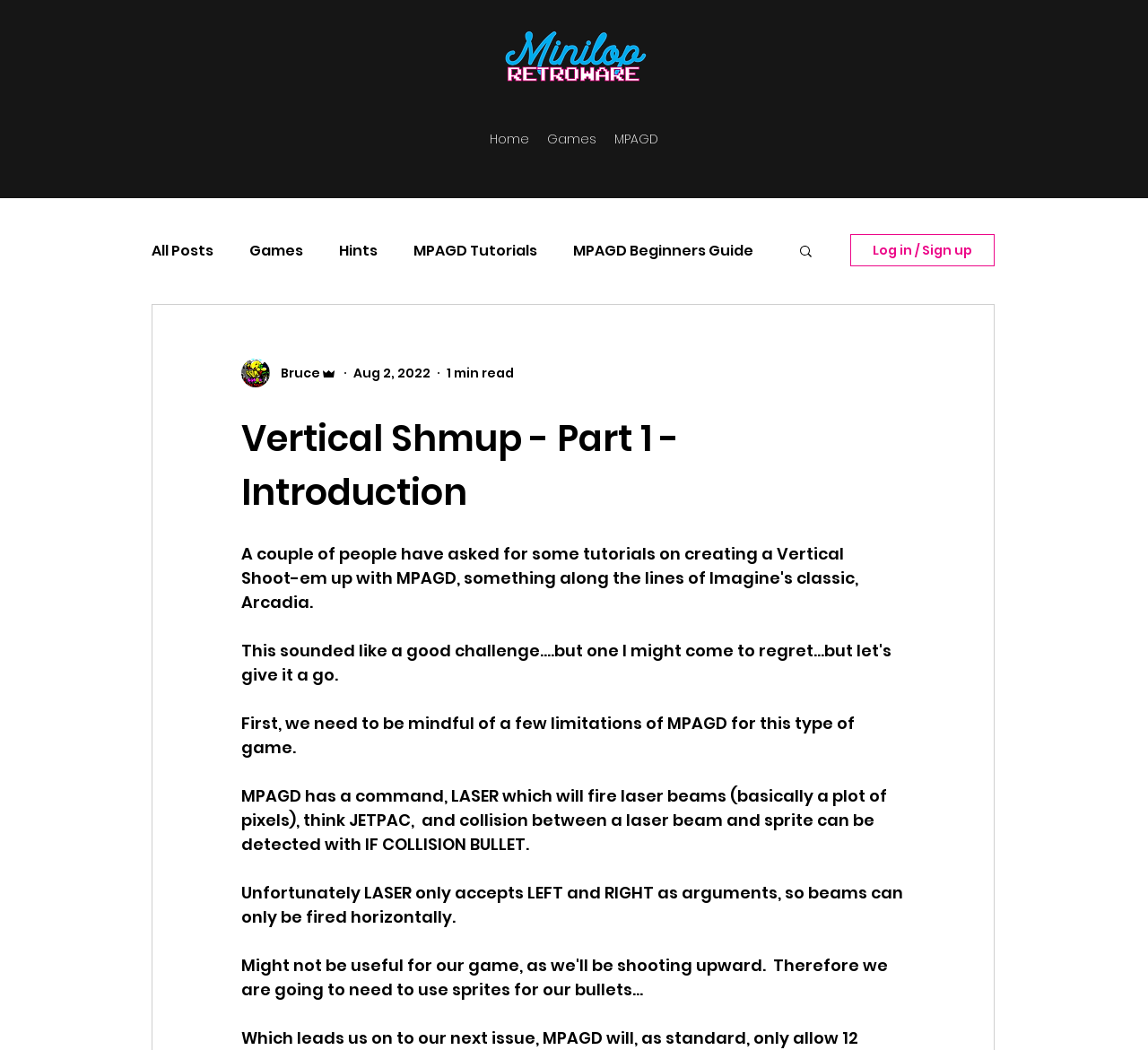Offer an in-depth caption of the entire webpage.

The webpage is a guide to creating a vertical shoot'em up game with MPAGD. At the top, there is a logo image "Minilop Retroware.png" on the left side, and a navigation menu "Site" on the right side, which contains links to "Home", "Games", and "MPAGD". Below the navigation menu, there is another navigation menu "blog" with links to various blog posts, including "All Posts", "Games", "Hints", "MPAGD Tutorials", and "Shmup". 

On the top right corner, there is a search button with a magnifying glass icon. Next to it, there is a "Log in / Sign up" button. Below the search button, there is a section with the writer's picture, name "Bruce", and role "Admin", along with the date "Aug 2, 2022" and a "1 min read" indicator.

The main content of the webpage is a tutorial article titled "Vertical Shmup - Part 1 - Introduction". The article discusses the limitations of MPAGD for creating vertical shoot'em up games, including the use of the LASER command to fire laser beams and detect collisions. The article is divided into several paragraphs, with the first paragraph explaining the need to be mindful of MPAGD's limitations, and the subsequent paragraphs providing more details about the LASER command and its limitations.